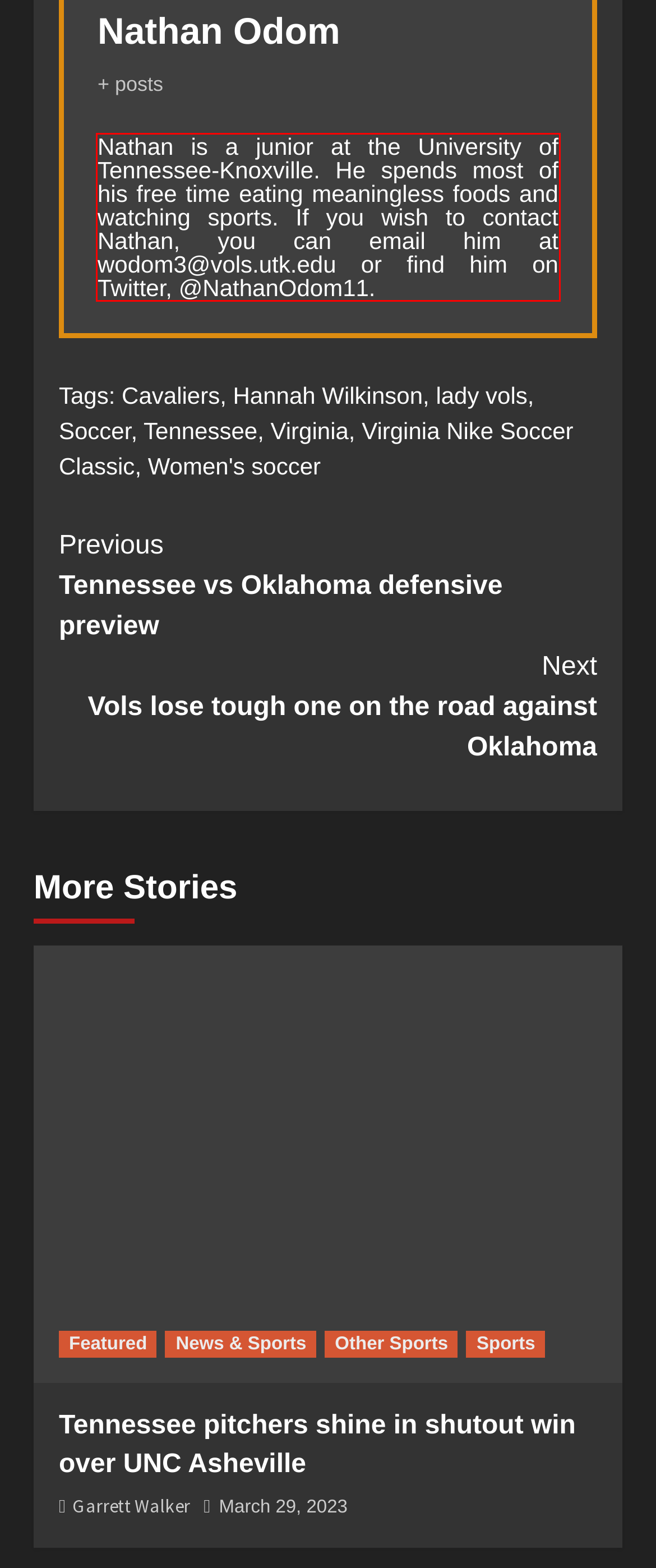You have a screenshot with a red rectangle around a UI element. Recognize and extract the text within this red bounding box using OCR.

Nathan is a junior at the University of Tennessee-Knoxville. He spends most of his free time eating meaningless foods and watching sports. If you wish to contact Nathan, you can email him at wodom3@vols.utk.edu or find him on Twitter, @NathanOdom11.